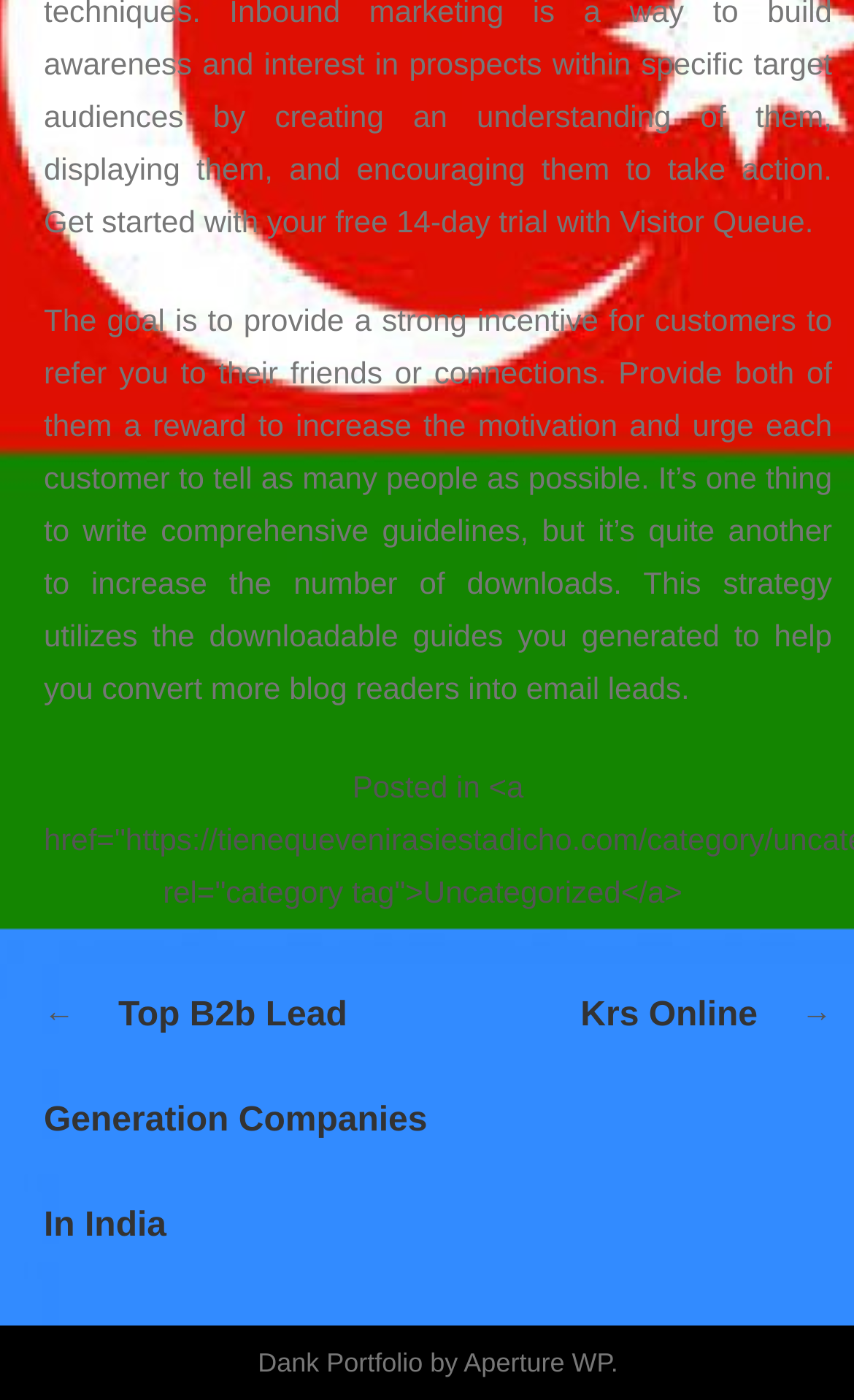What is the purpose of the referral strategy?
Using the image, provide a concise answer in one word or a short phrase.

Increase motivation